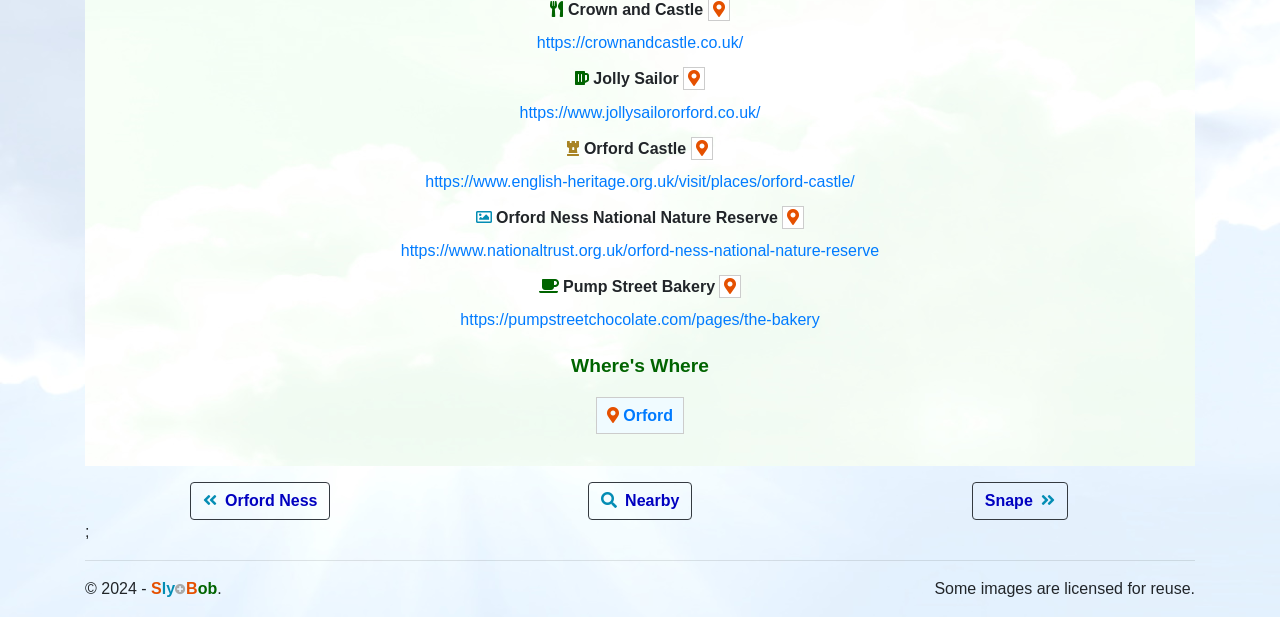Please indicate the bounding box coordinates of the element's region to be clicked to achieve the instruction: "read the interview and recap of events from Occupy Long Beach in Lincoln Park". Provide the coordinates as four float numbers between 0 and 1, i.e., [left, top, right, bottom].

None